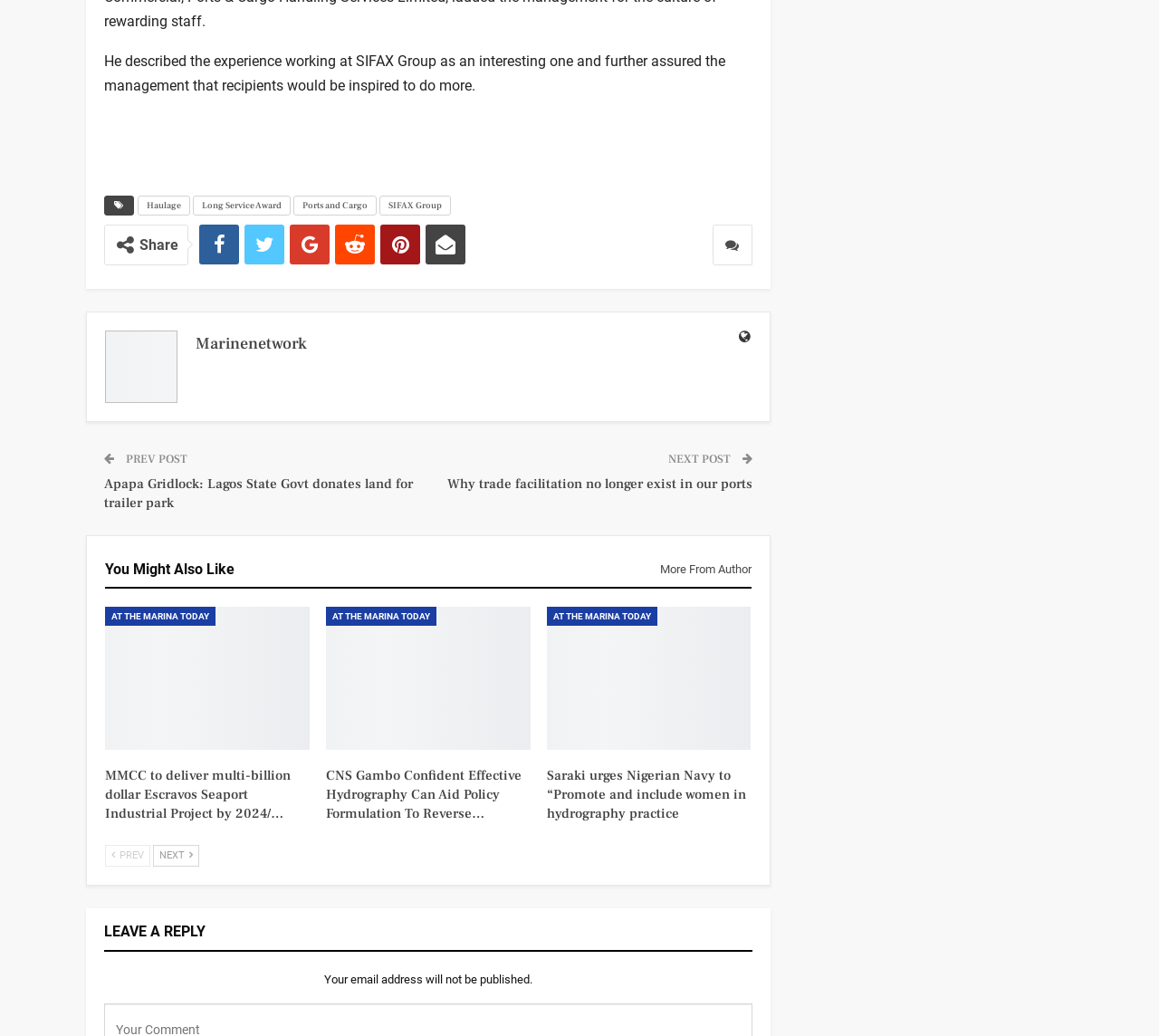What is the company being honored?
Please give a detailed and elaborate answer to the question.

The company being honored is SIFAX Group, which is mentioned in the text 'He described the experience working at SIFAX Group as an interesting one and further assured the management that recipients would be inspired to do more.'